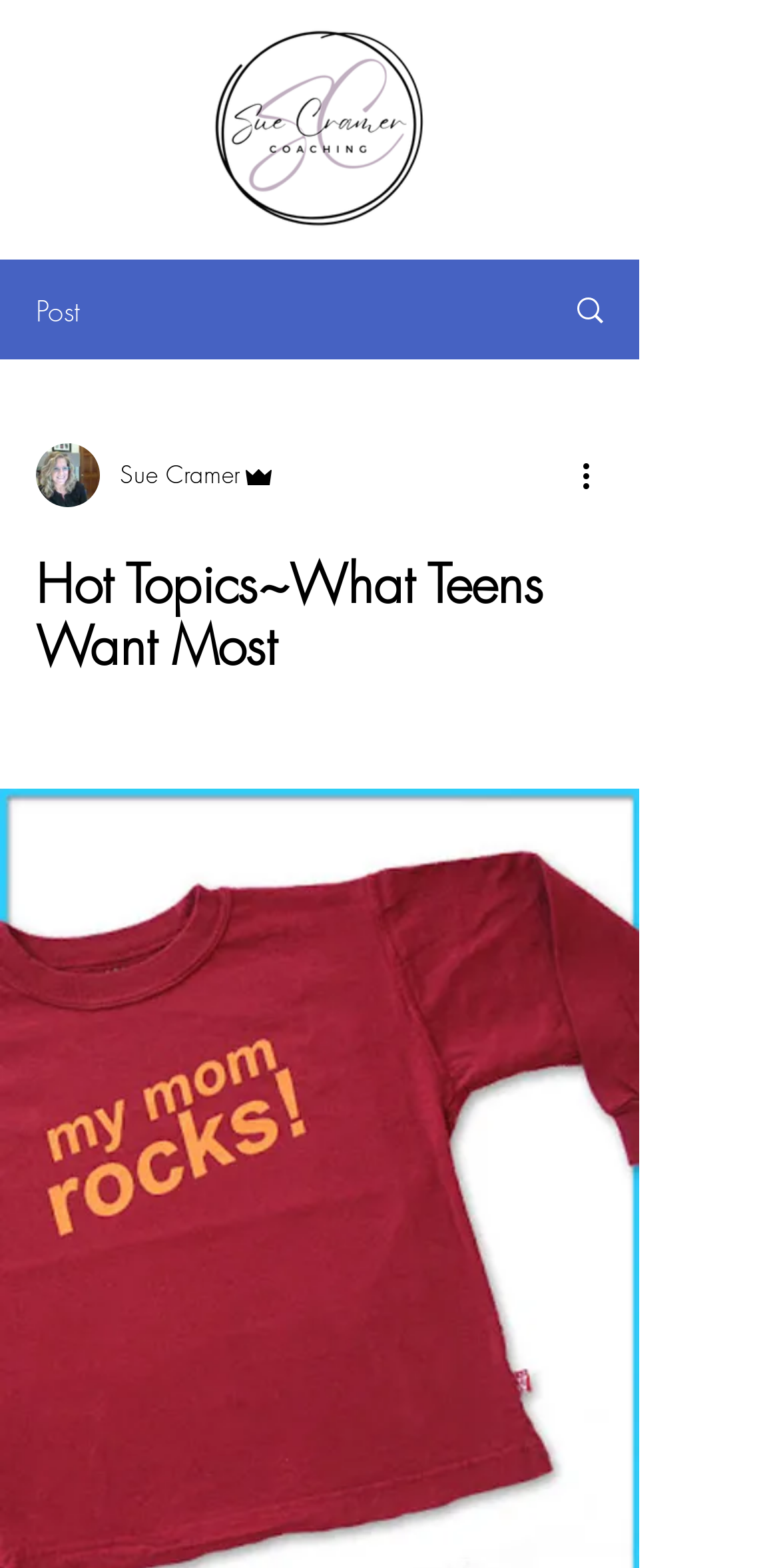Offer a thorough description of the webpage.

The webpage is about a recent study on teenagers, specifically discussing what makes them happy. At the top left corner, there is a logo of "Sue Cramer Coaching" in black color. Next to the logo, there is a button labeled "Post". On the top right corner, there is a navigation menu button labeled "Open navigation menu". 

Below the navigation menu button, there is a link with an image, and to the left of the link, there is a writer's picture. The writer's name, "Sue Cramer", and their role, "Admin", are displayed next to the picture. There is also a "More actions" button nearby.

The main content of the webpage is headed by a title "Hot Topics~What Teens Want Most", which is located below the writer's information.